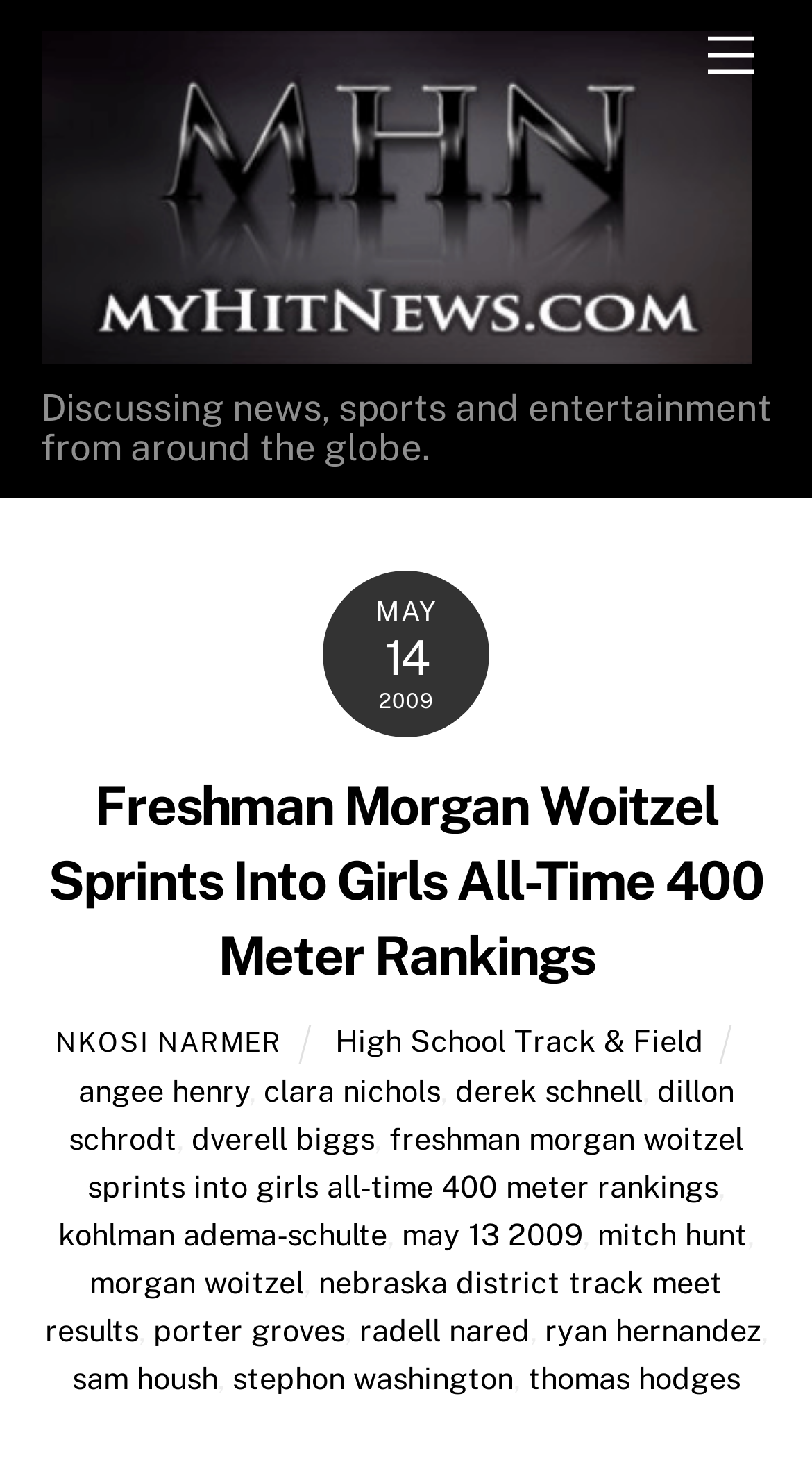What is the name of the freshman mentioned in the webpage?
Look at the screenshot and provide an in-depth answer.

I found the name by looking at the heading element with the bounding box coordinates [0.05, 0.528, 0.95, 0.682], which contains a link element with the text 'Freshman Morgan Woitzel Sprints Into Girls All-Time 400 Meter Rankings'.